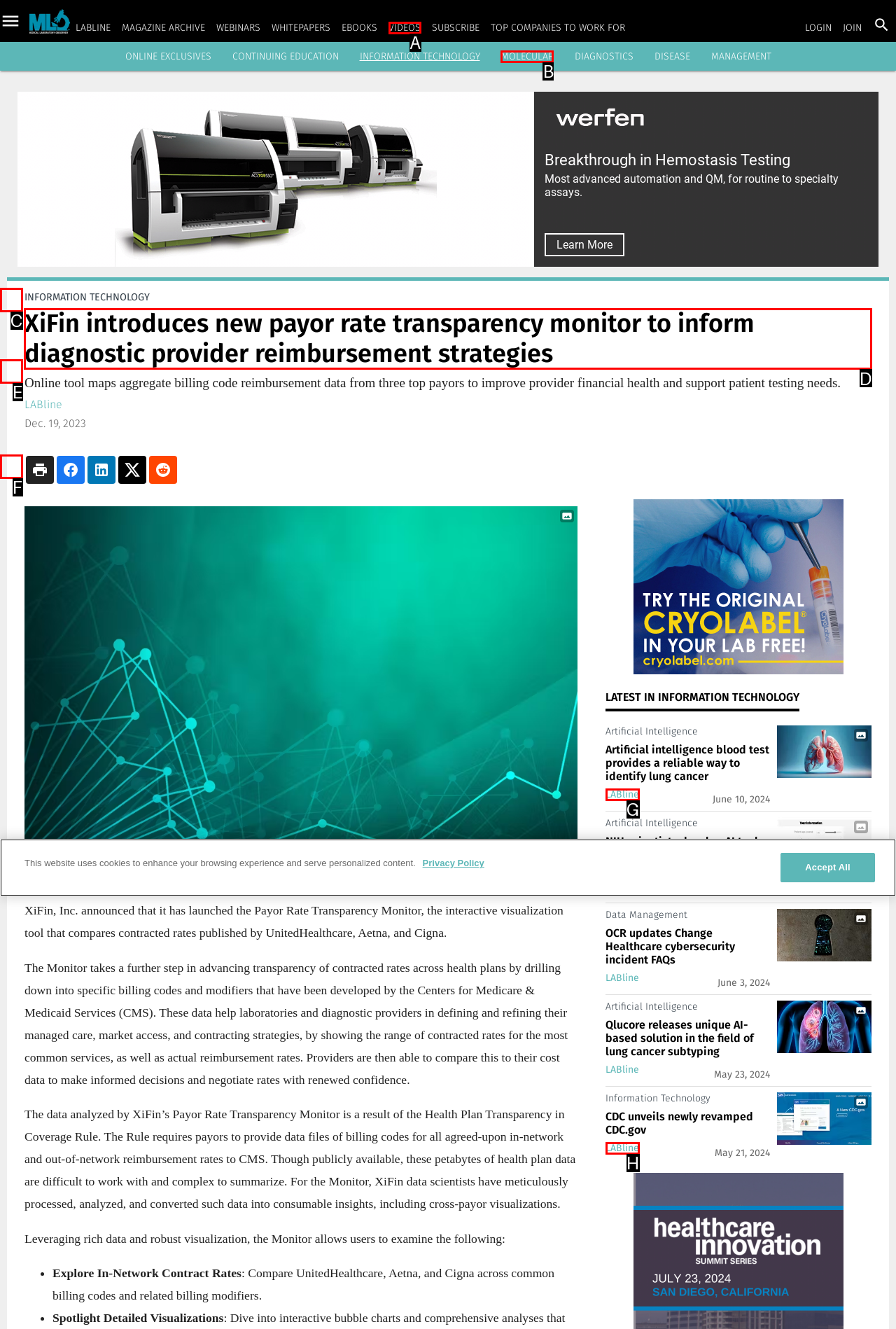Determine which option you need to click to execute the following task: Read about XiFin introduces new payor rate transparency monitor. Provide your answer as a single letter.

D